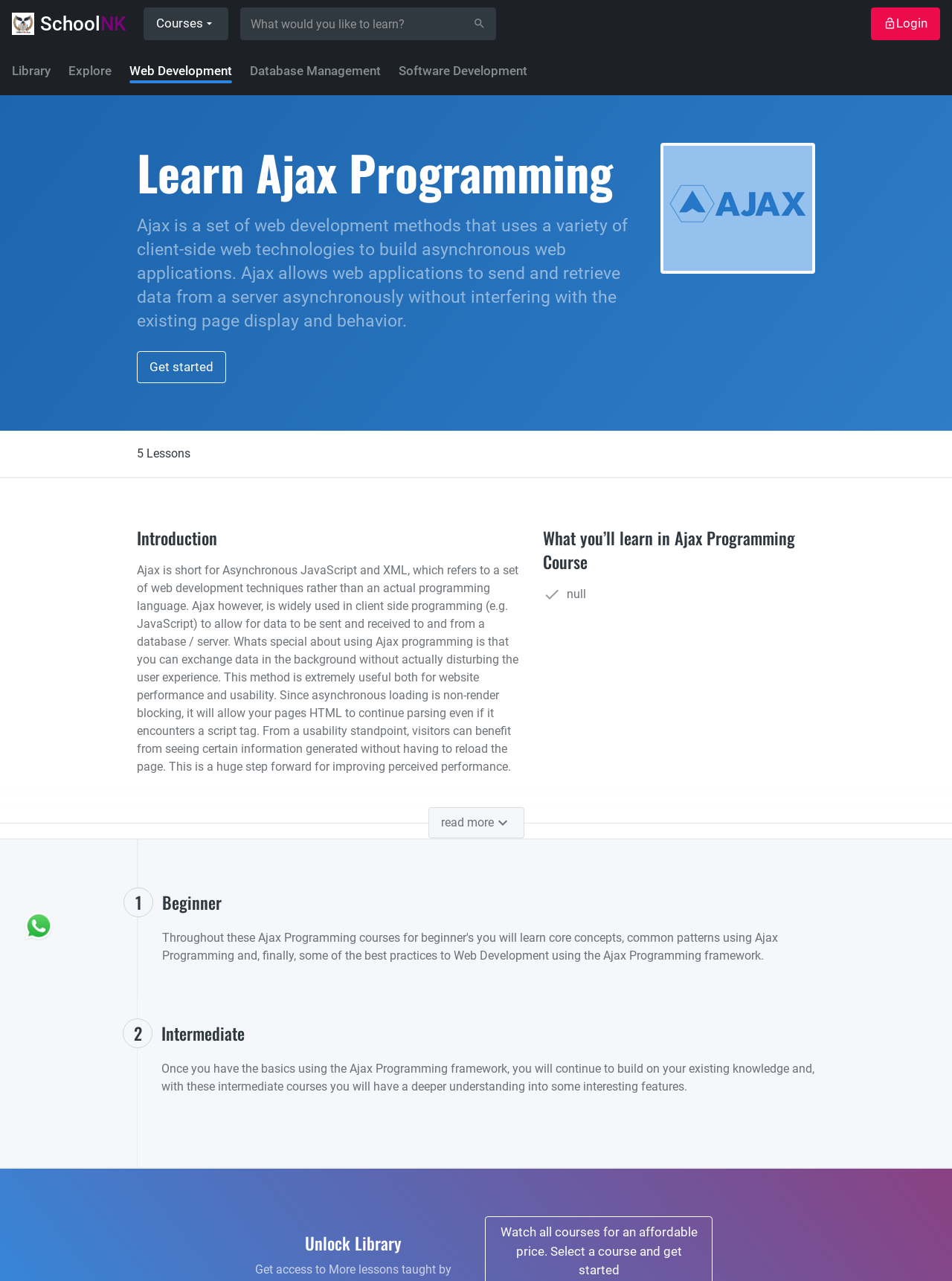What is the level of the course for beginners?
Ensure your answer is thorough and detailed.

The level of the course for beginners can be found in the section where the course levels are described. The heading 'Beginner' is explicitly mentioned, indicating the level of the course for beginners.